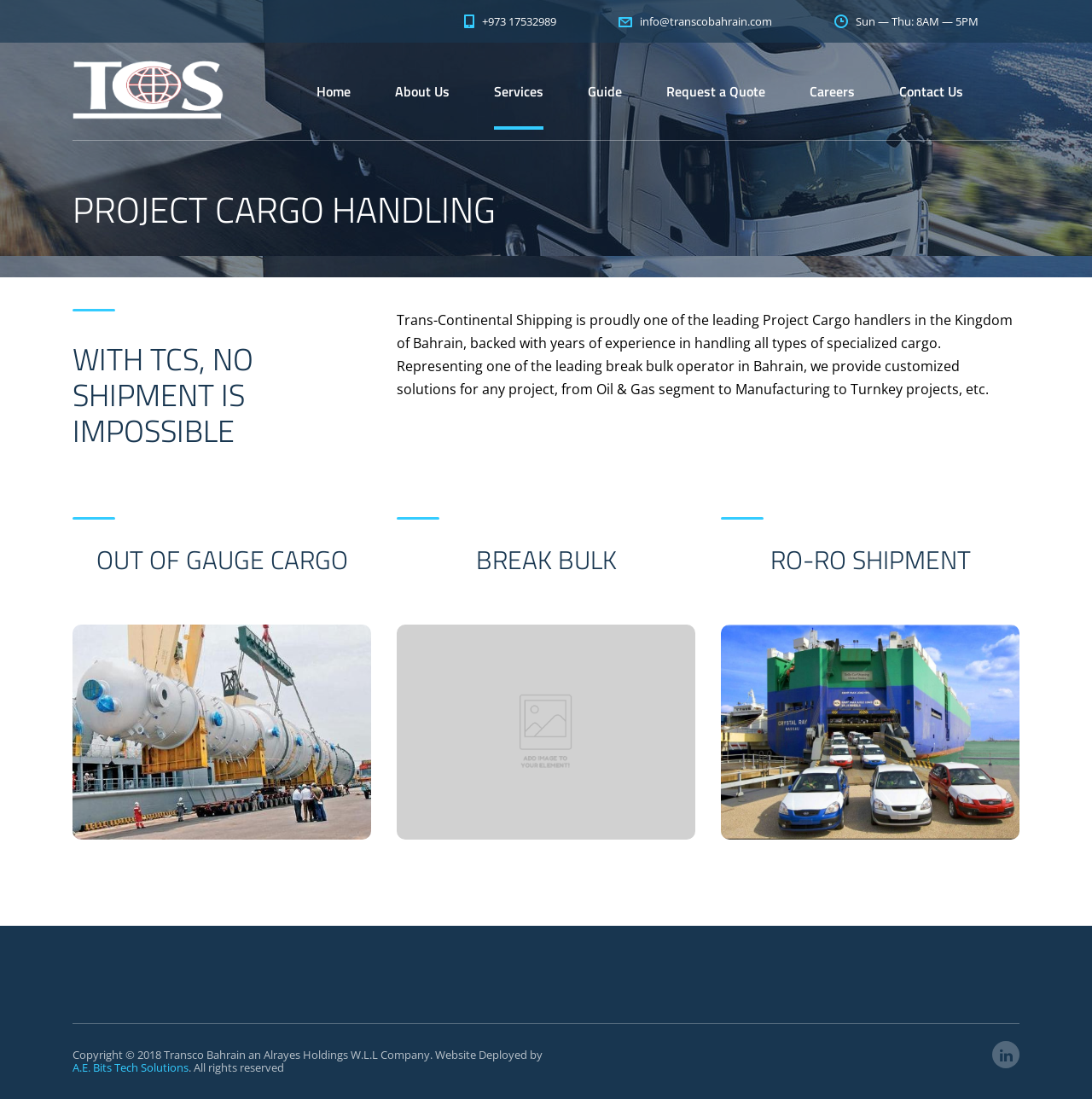Can you specify the bounding box coordinates for the region that should be clicked to fulfill this instruction: "Click on the 'GAME GUIDE' link".

None